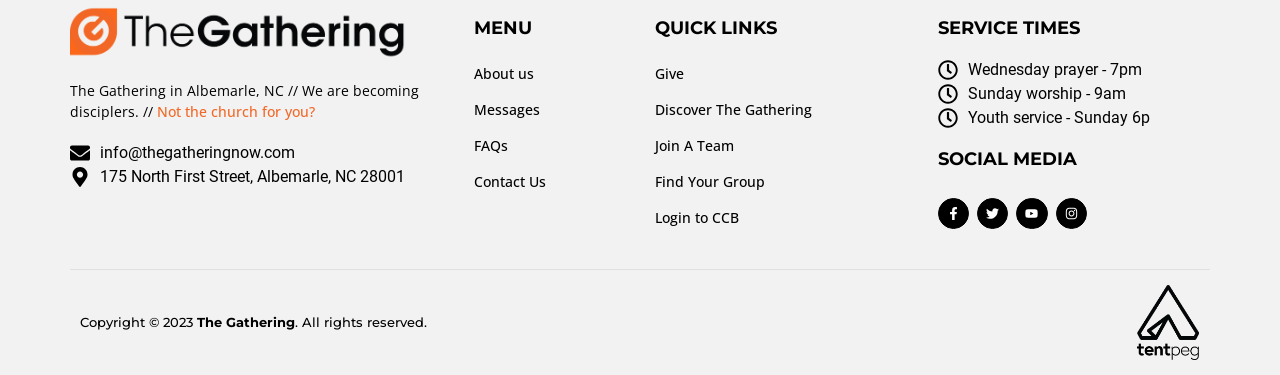How many social media links are there?
Based on the image, give a concise answer in the form of a single word or short phrase.

4